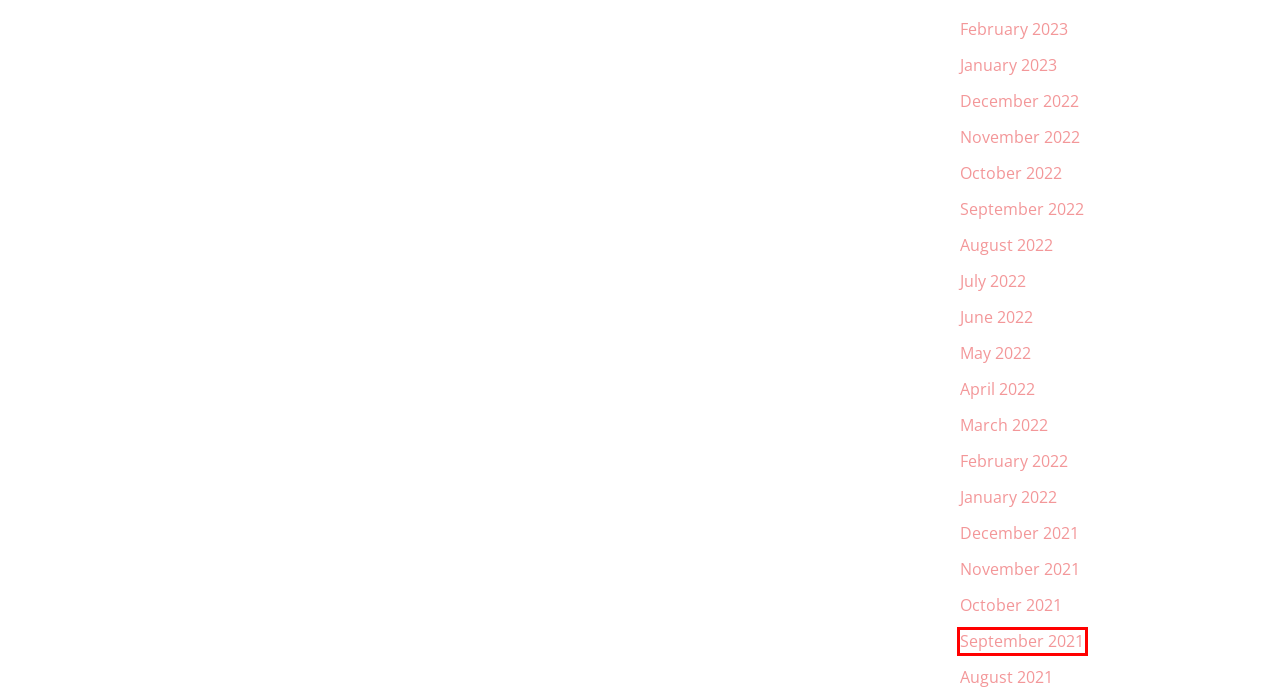After examining the screenshot of a webpage with a red bounding box, choose the most accurate webpage description that corresponds to the new page after clicking the element inside the red box. Here are the candidates:
A. February 2023 | Om Yoga Magazine
B. August 2021 | Om Yoga Magazine
C. September 2021 | Om Yoga Magazine
D. November 2021 | Om Yoga Magazine
E. November 2022 | Om Yoga Magazine
F. June 2022 | Om Yoga Magazine
G. April 2022 | Om Yoga Magazine
H. March 2022 | Om Yoga Magazine

C